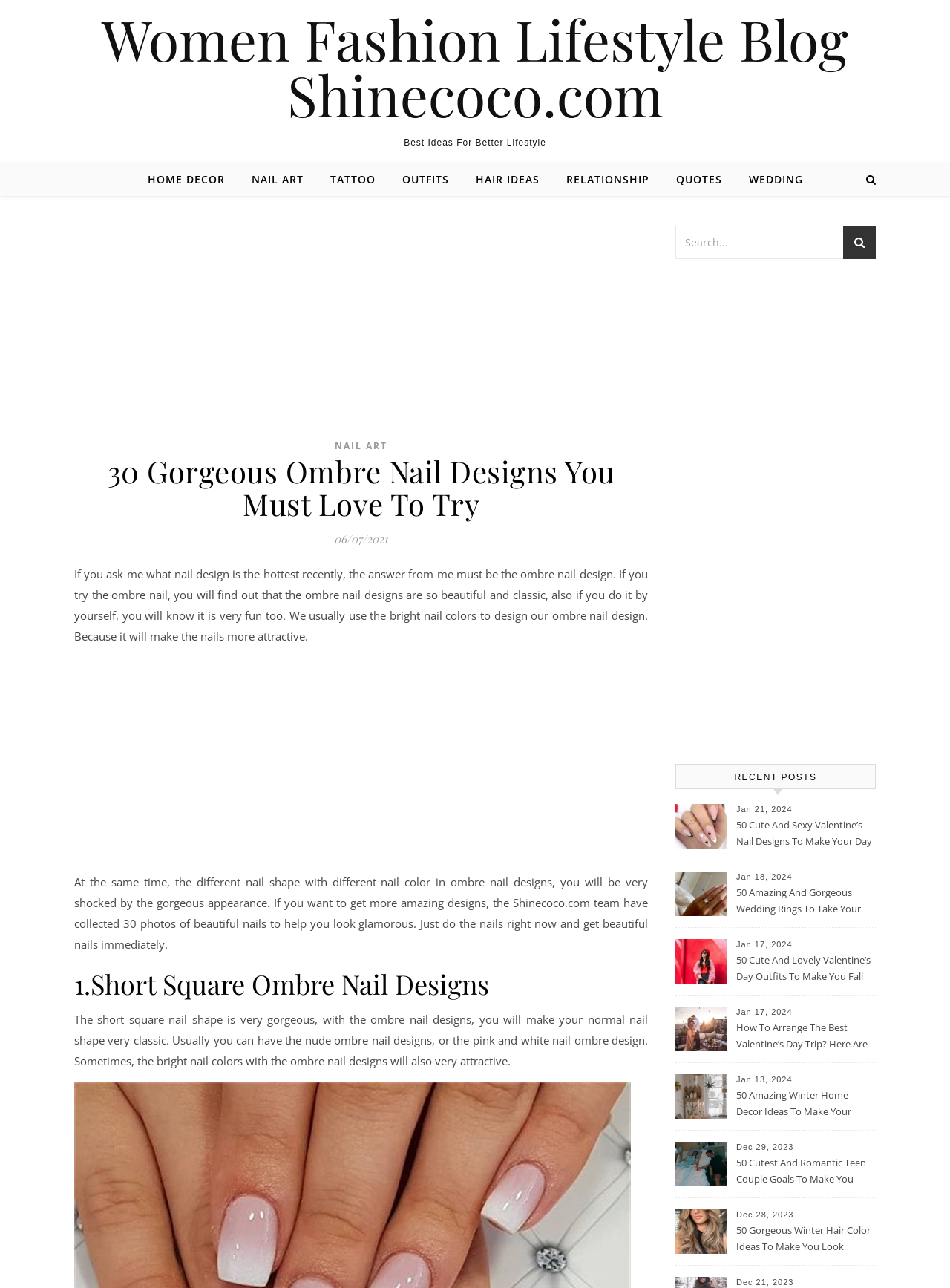Locate the bounding box coordinates of the element you need to click to accomplish the task described by this instruction: "Click on the 'NAIL ART' link".

[0.252, 0.127, 0.332, 0.152]